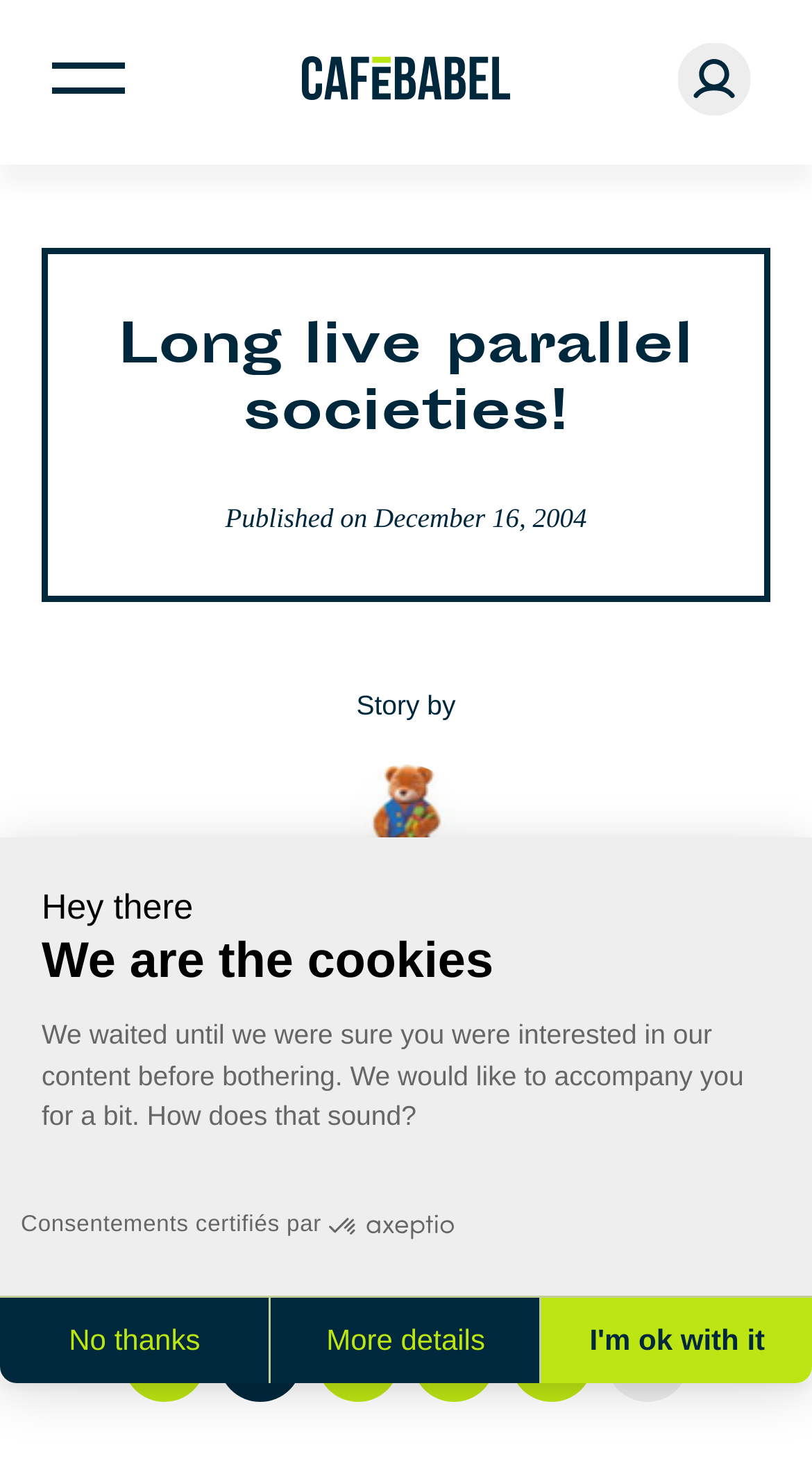Given the description "claire mcbride", determine the bounding box of the corresponding UI element.

[0.396, 0.734, 0.604, 0.846]